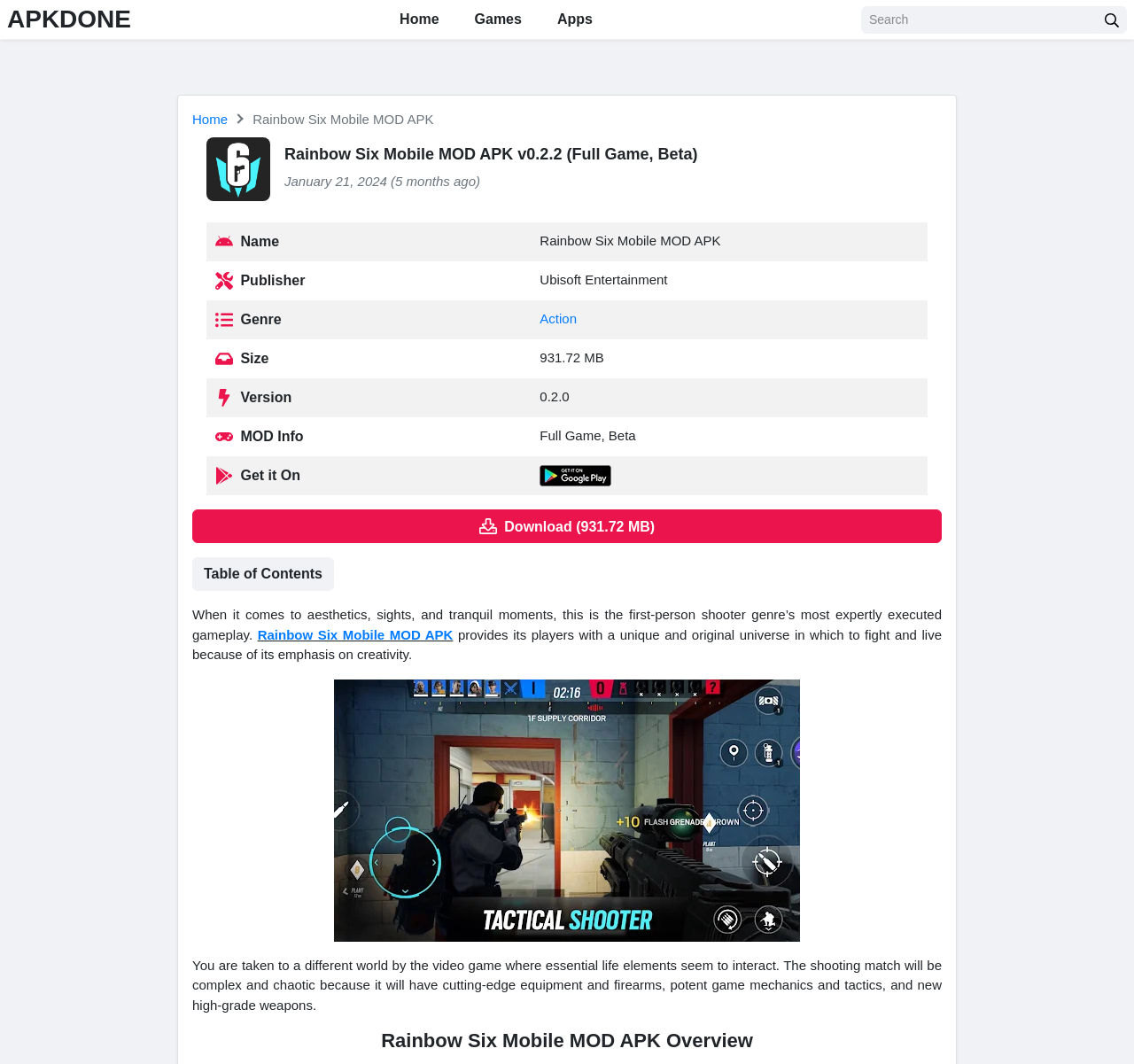Specify the bounding box coordinates of the area to click in order to follow the given instruction: "Learn more about the game."

[0.227, 0.589, 0.4, 0.603]